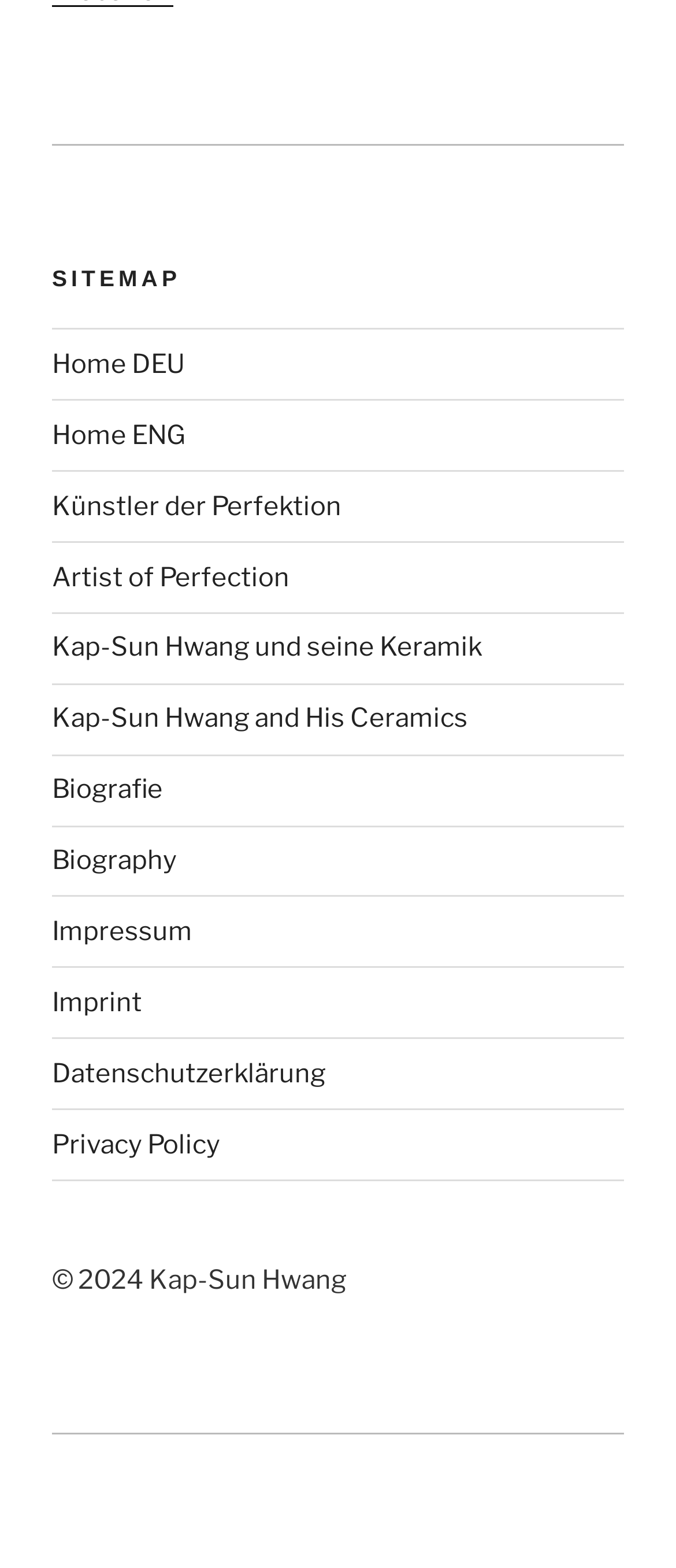Using the provided element description: "Künstler der Perfektion", determine the bounding box coordinates of the corresponding UI element in the screenshot.

[0.077, 0.313, 0.505, 0.333]